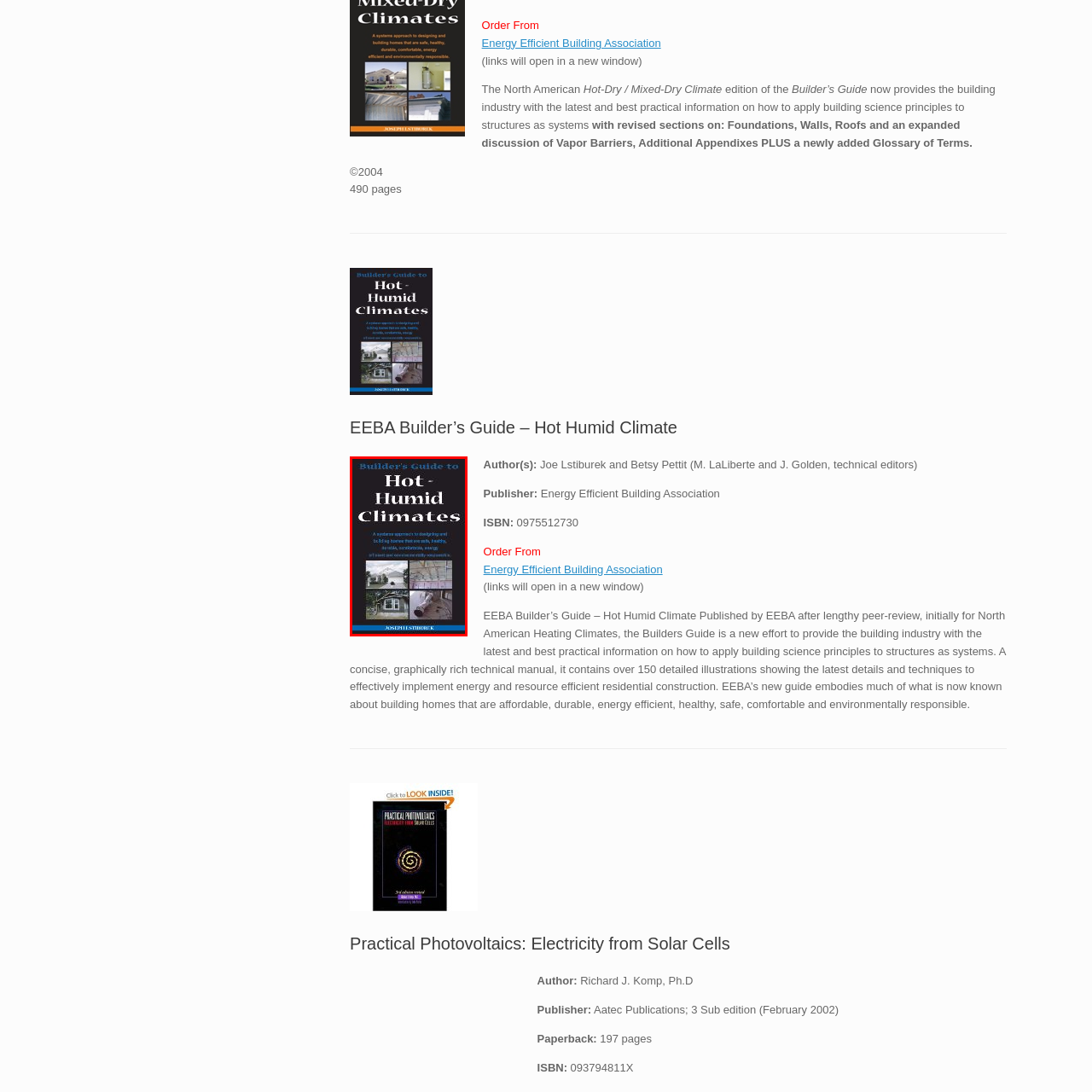Where is the author's name located on the cover?
Inspect the image inside the red bounding box and provide a detailed answer drawing from the visual content.

The question asks about the location of the author's name on the cover. According to the caption, the bottom of the cover features the author's name, emphasizing his expertise in the field.